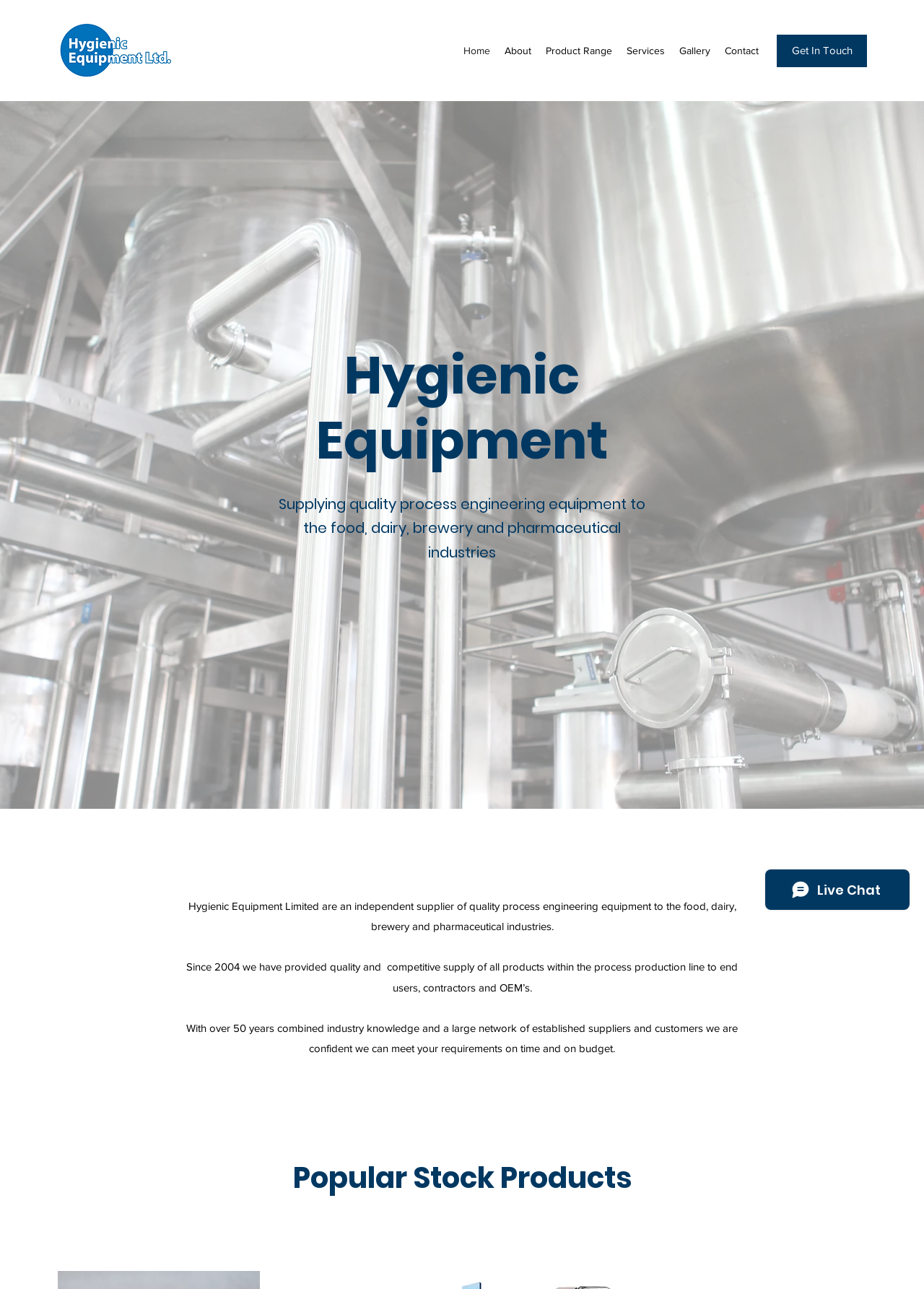What is the main product category listed on the webpage?
Please provide a single word or phrase answer based on the image.

Valves, Pumps, Tank Ends, Manways